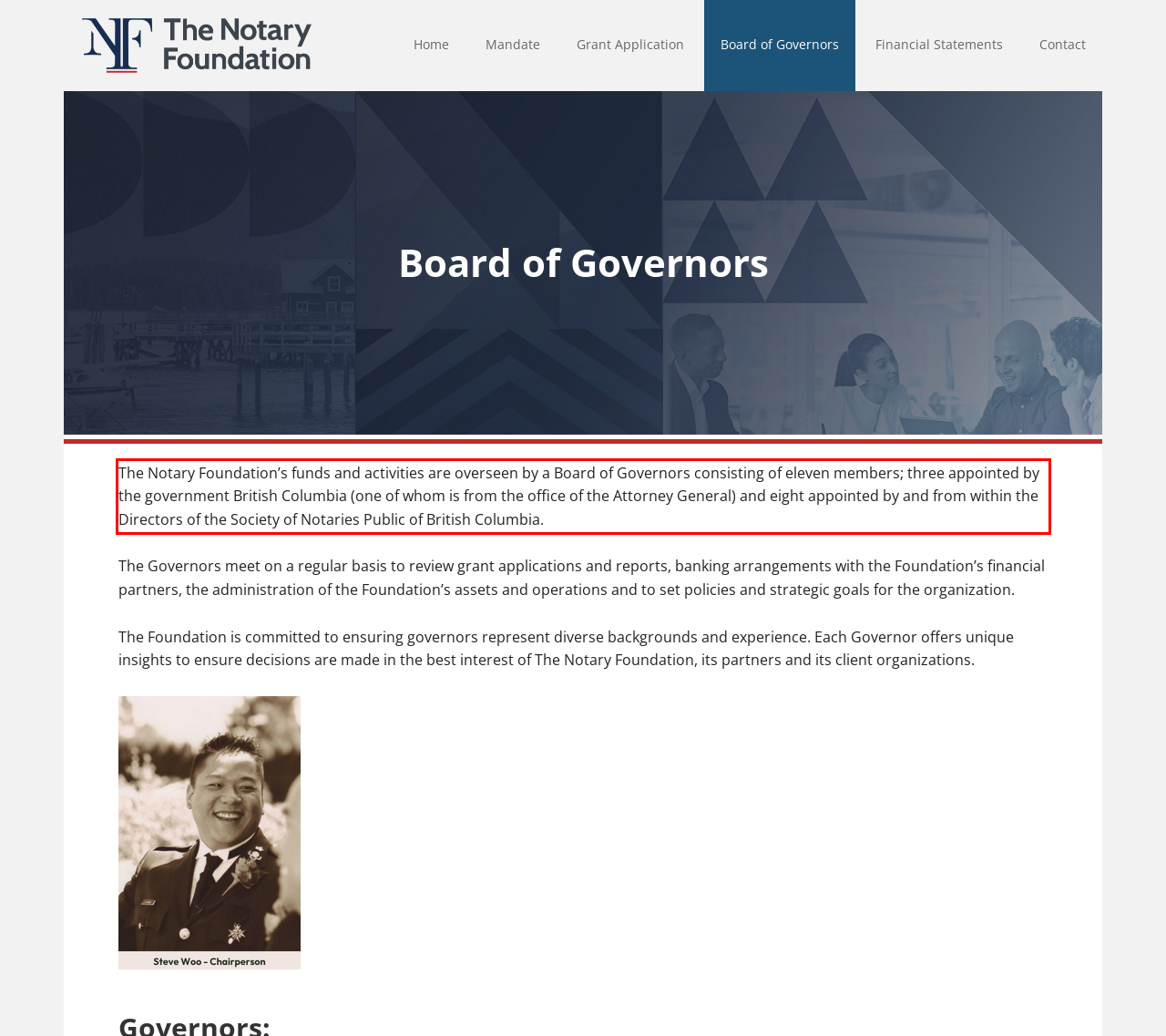Look at the screenshot of the webpage, locate the red rectangle bounding box, and generate the text content that it contains.

The Notary Foundation’s funds and activities are overseen by a Board of Governors consisting of eleven members; three appointed by the government British Columbia (one of whom is from the office of the Attorney General) and eight appointed by and from within the Directors of the Society of Notaries Public of British Columbia.